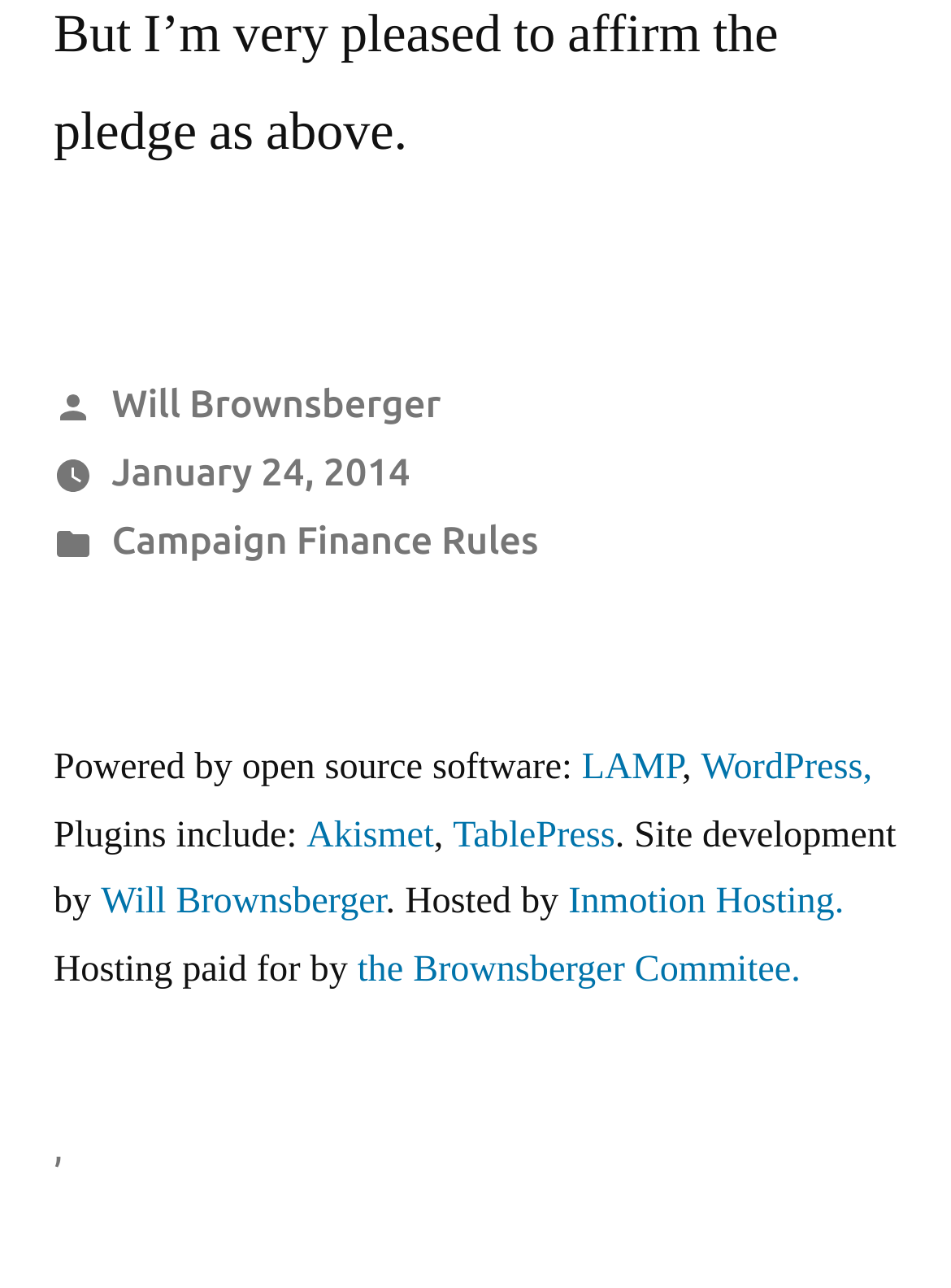Please analyze the image and give a detailed answer to the question:
What software is used to power the website?

The software used to power the website can be found in the footer section, where it says 'Powered by open source software: LAMP, WordPress'.